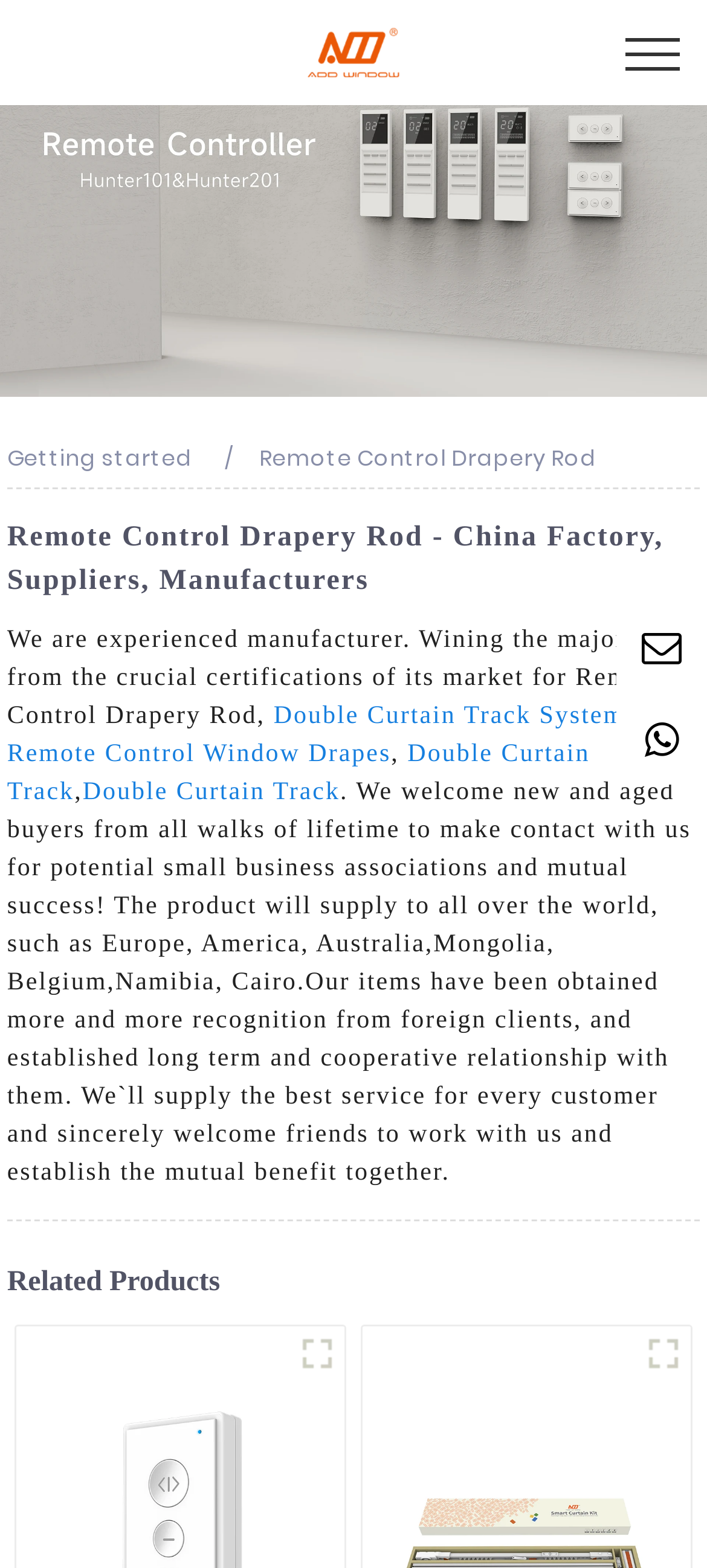Describe the webpage meticulously, covering all significant aspects.

This webpage is about a wholesale remote control drapery rod manufacturer and supplier. At the top, there is a logo on the left side, accompanied by a figure element. On the right side, there are three links, including a Facebook icon and a Twitter icon. Below the logo, there is a prominent link with the title "Remote Control Drapery Rod - China Factory, Suppliers, Manufacturers" that takes up the full width of the page. 

Underneath, there is a section with a heading "Remote Control Drapery Rod - China Factory, Suppliers, Manufacturers" that spans almost the full width of the page. This section contains a brief introduction to the company, stating that they are an experienced manufacturer with crucial certifications. 

To the right of the introduction, there are three links: "Double Curtain Track System", "Remote Control Window Drapes", and "Double Curtain Track". Below these links, there is a paragraph of text that welcomes new and old buyers from all walks of life to make contact for potential business associations and mutual success. The text also mentions that their products are supplied to all over the world.

Further down, there is a section with a heading "Related Products" that spans almost the full width of the page. This section contains four links to related products, including "China Wholesale Electric Curtain Rail Supplier" and "China Wholesale Floor To Ceiling Curtains Track Factories". These links are arranged in two columns, with two links on the left and two links on the right.